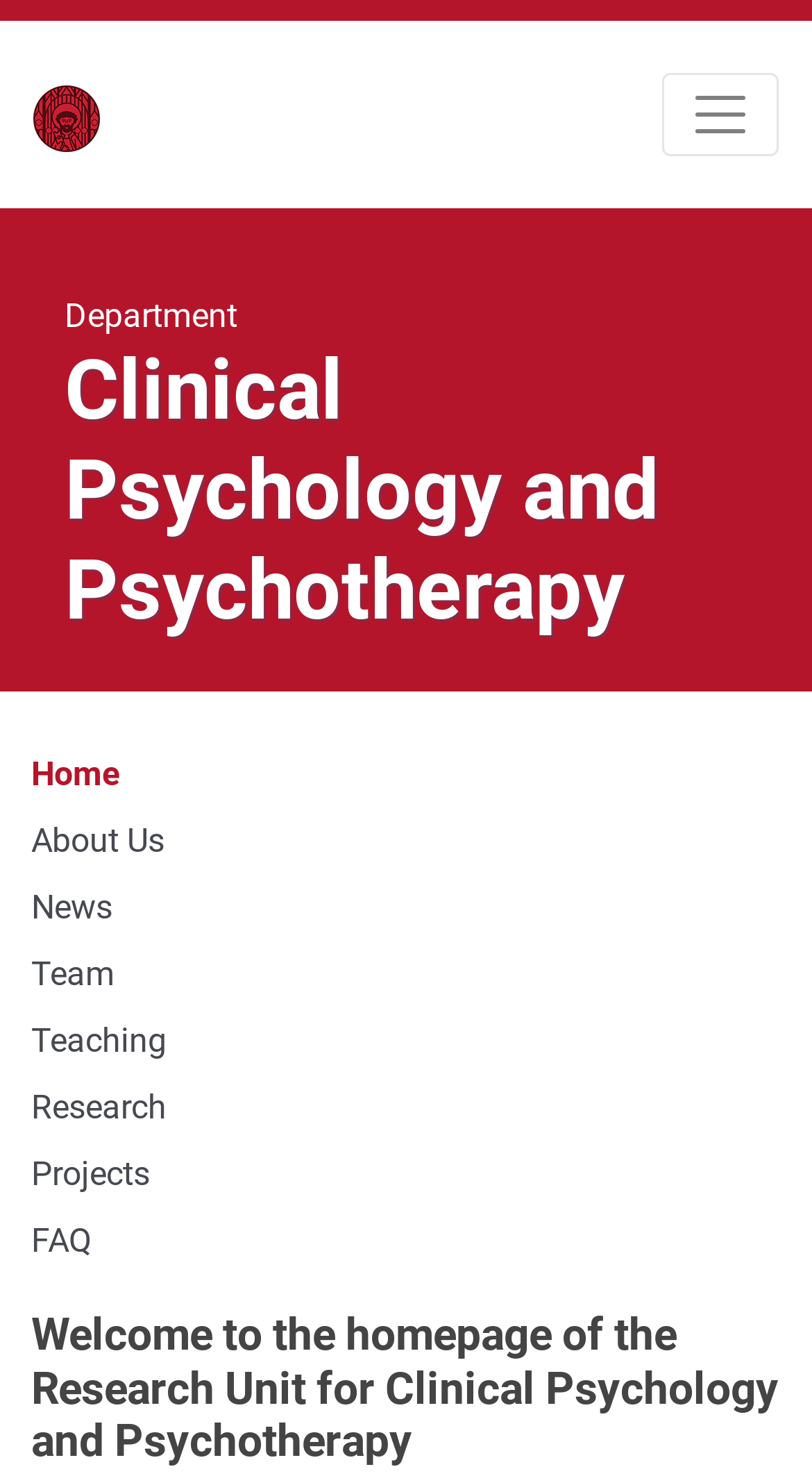What is the research unit's name?
We need a detailed and exhaustive answer to the question. Please elaborate.

I read the heading element below the navigation links and found that it mentions the 'Research Unit for Clinical Psychology and Psychotherapy', which is the name of the research unit.